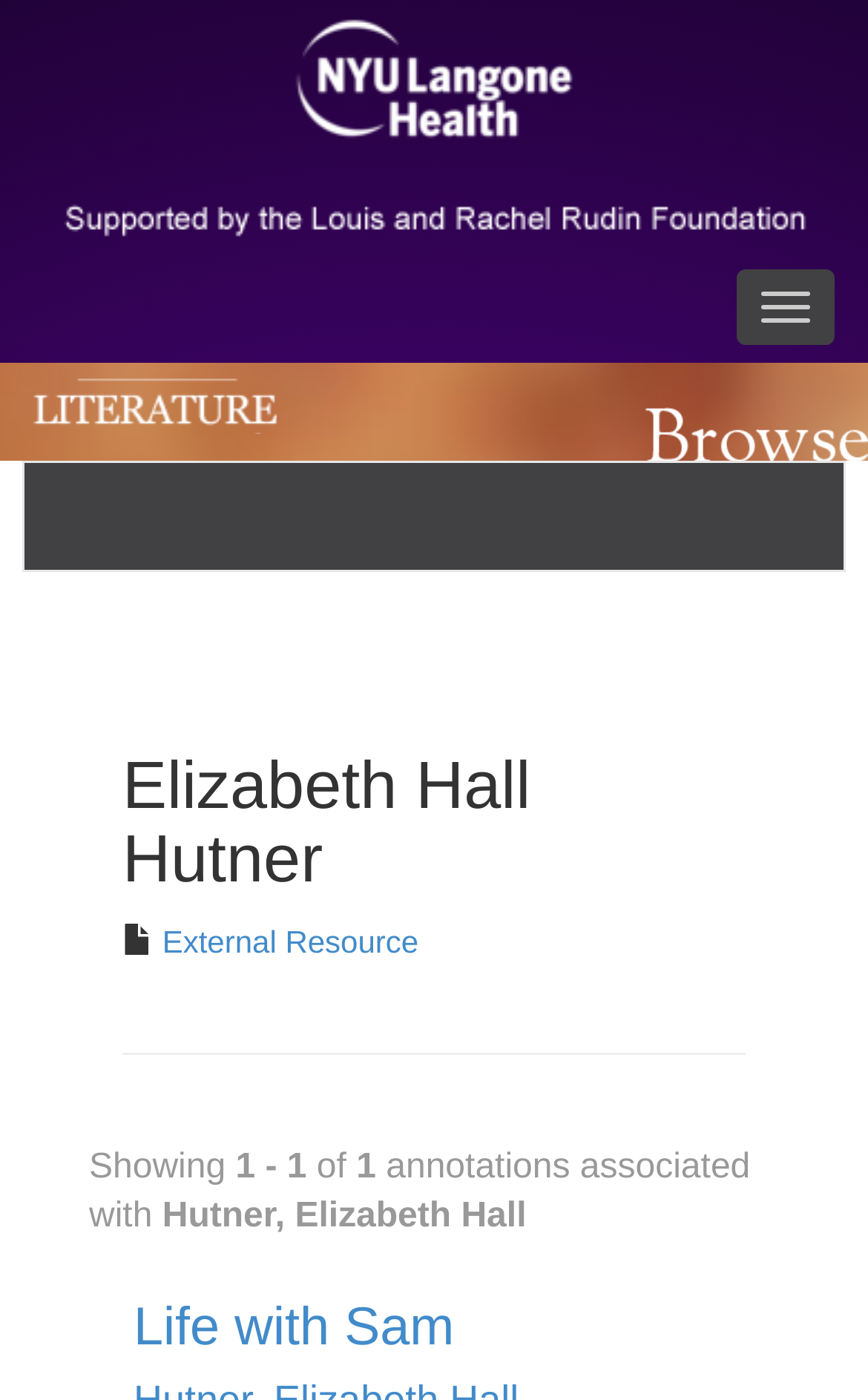Given the description "Life with Sam", determine the bounding box of the corresponding UI element.

[0.154, 0.927, 0.523, 0.969]